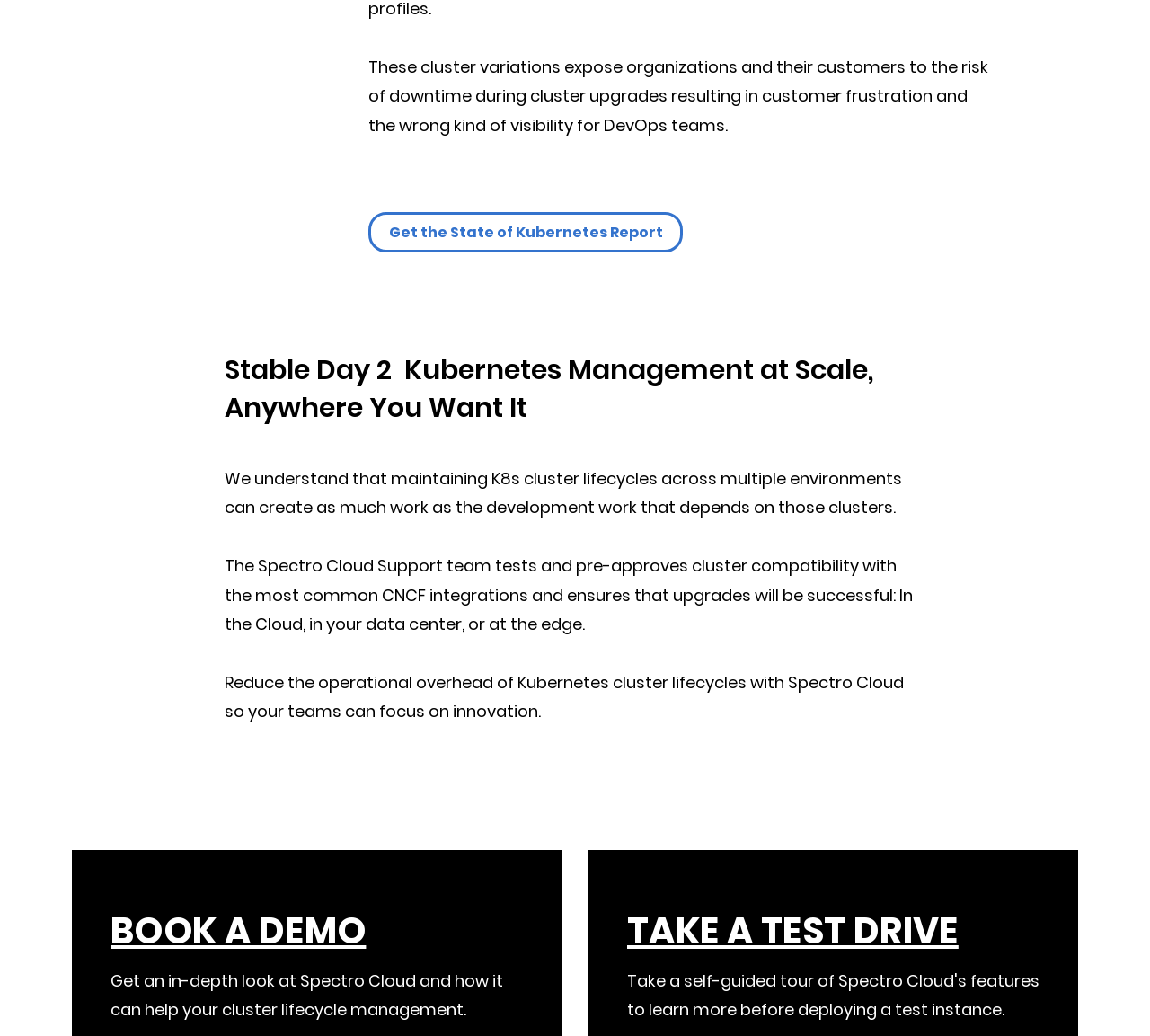What can Spectro Cloud help with?
Offer a detailed and full explanation in response to the question.

Spectro Cloud can help reduce the operational overhead of Kubernetes cluster lifecycles, allowing teams to focus on innovation.